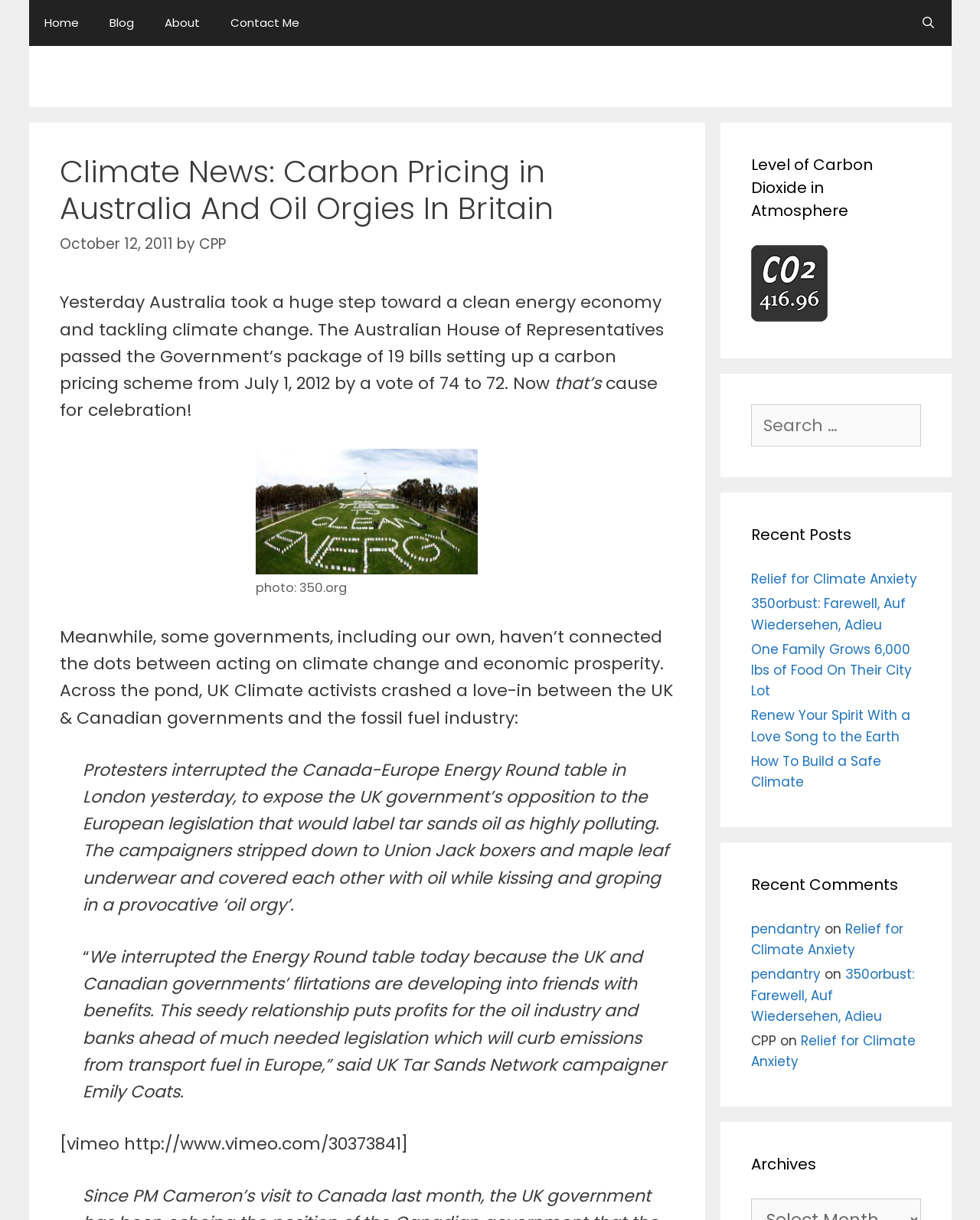Please identify the bounding box coordinates of the element I should click to complete this instruction: 'Click on the 'Home' link'. The coordinates should be given as four float numbers between 0 and 1, like this: [left, top, right, bottom].

[0.029, 0.0, 0.096, 0.038]